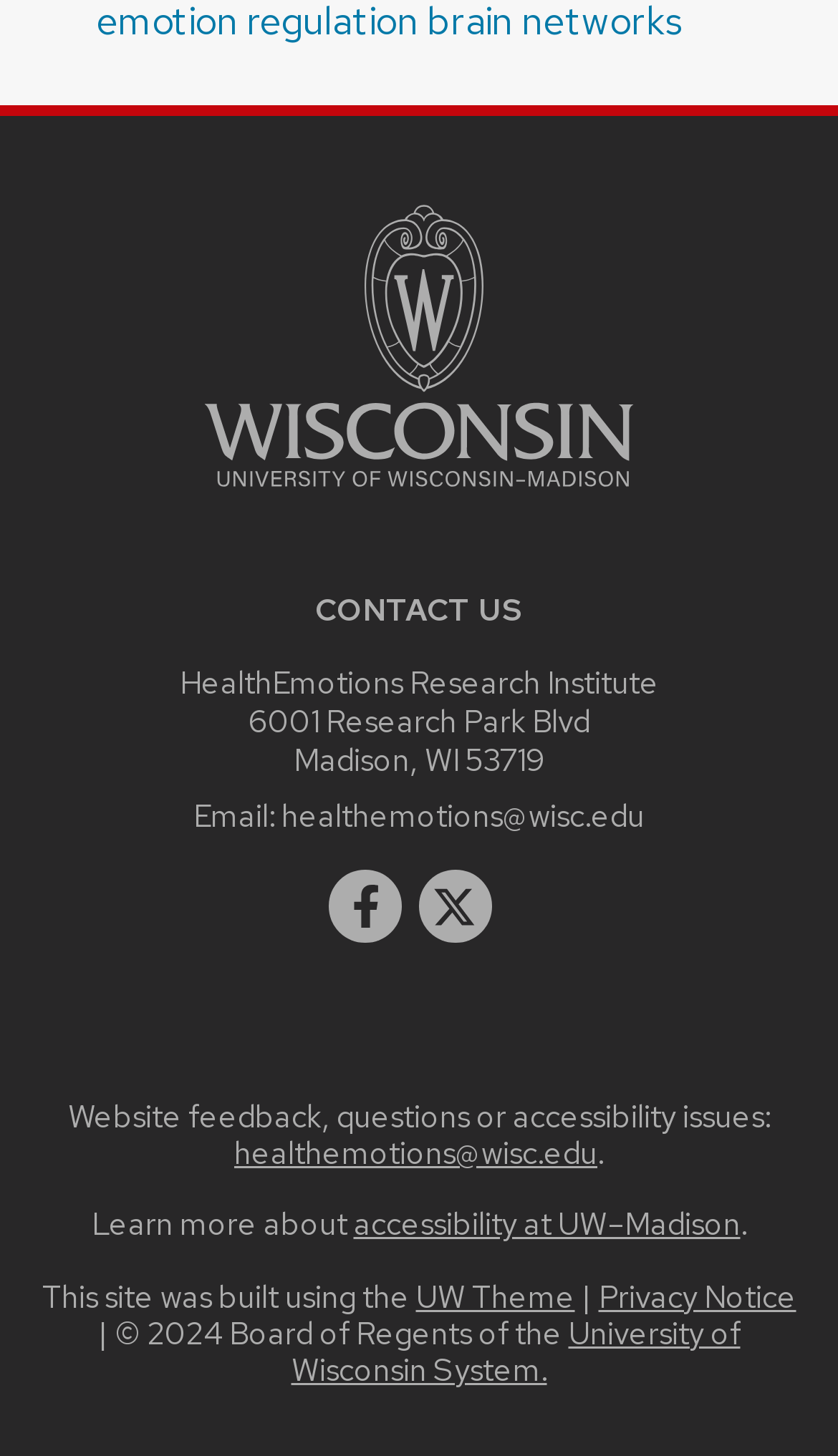Answer the question with a brief word or phrase:
What is the address of the research institute?

6001 Research Park Blvd, Madison, WI 53719